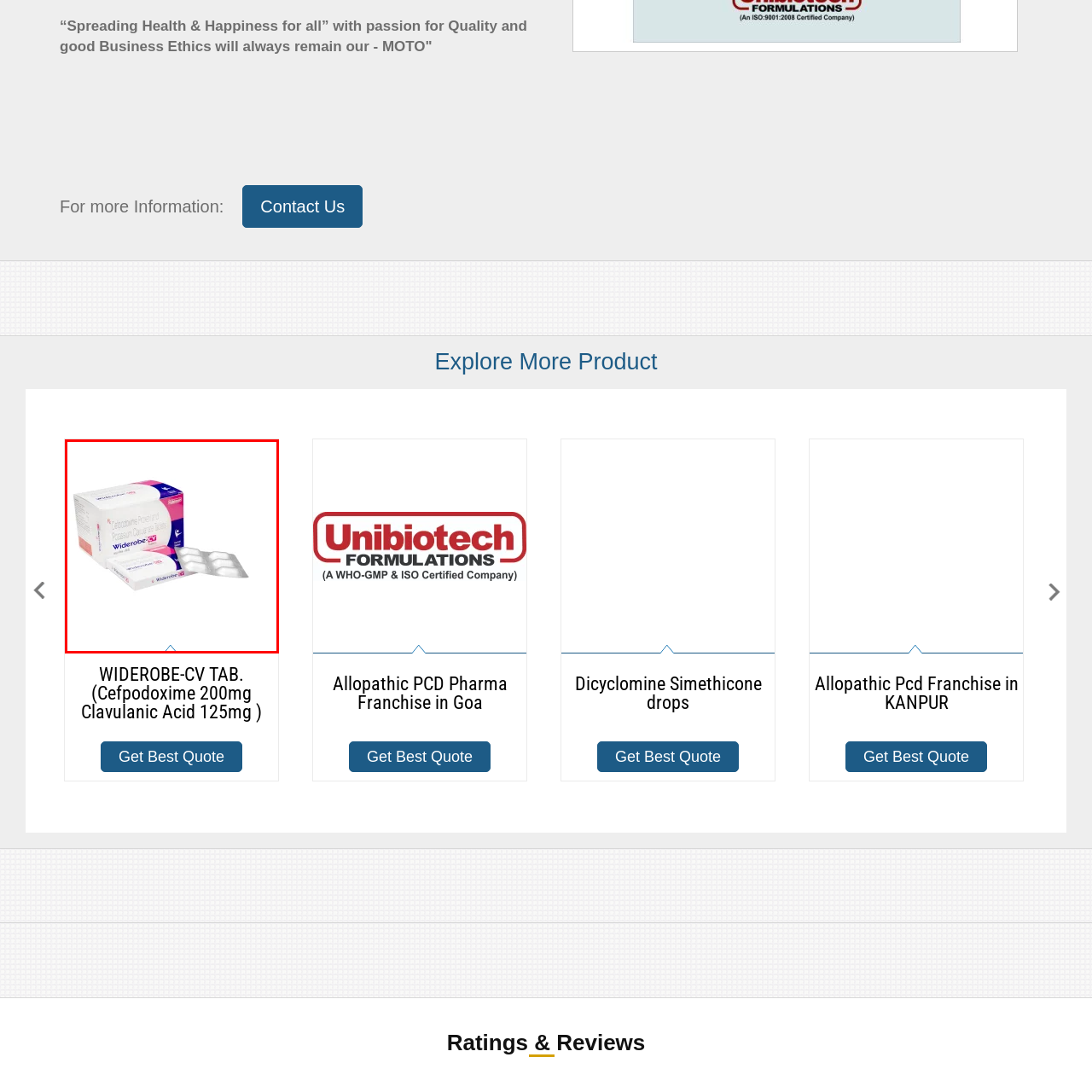How many milligrams of Cefpodoxime are in the product?
Look closely at the image inside the red bounding box and answer the question with as much detail as possible.

According to the caption, the product 'Widerobe-CV' contains Cefpodoxime (200 mg) and Clavulanic Acid (125 mg), which indicates that the amount of Cefpodoxime in the product is 200 milligrams.